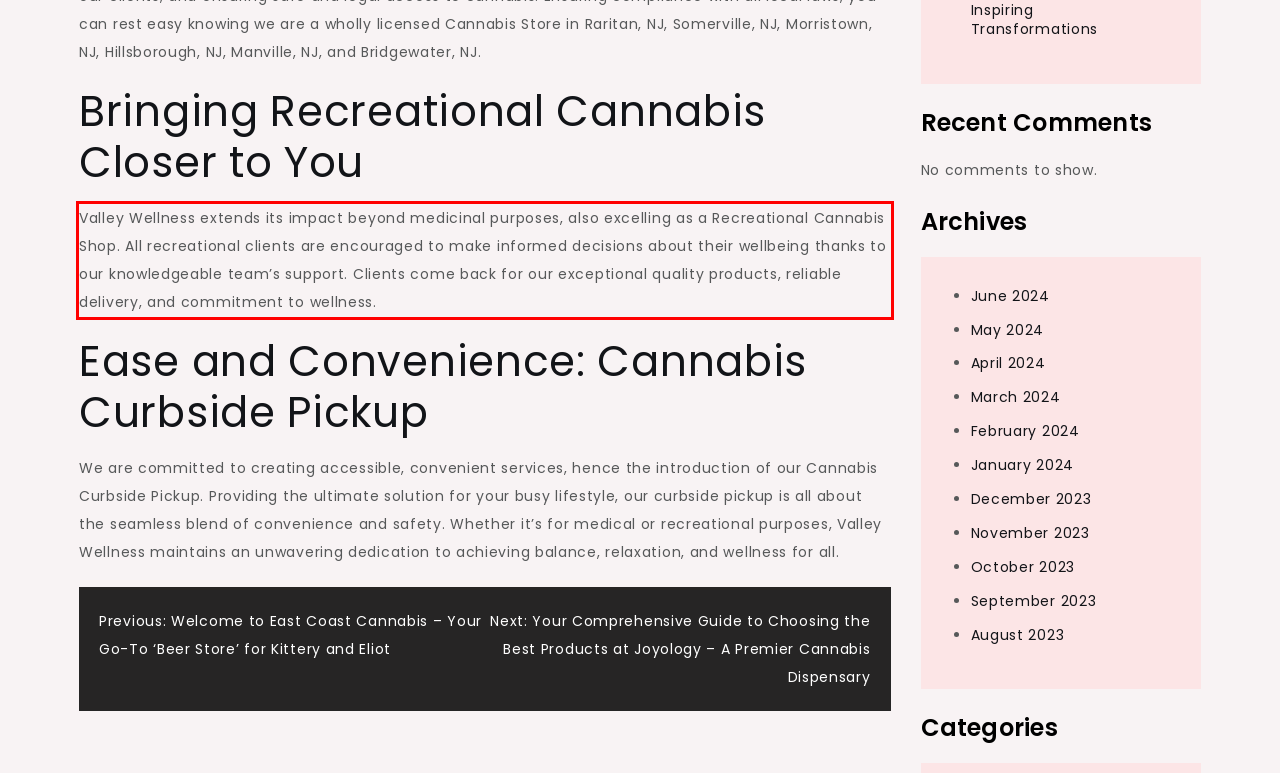Using the webpage screenshot, recognize and capture the text within the red bounding box.

Valley Wellness extends its impact beyond medicinal purposes, also excelling as a Recreational Cannabis Shop. All recreational clients are encouraged to make informed decisions about their wellbeing thanks to our knowledgeable team’s support. Clients come back for our exceptional quality products, reliable delivery, and commitment to wellness.